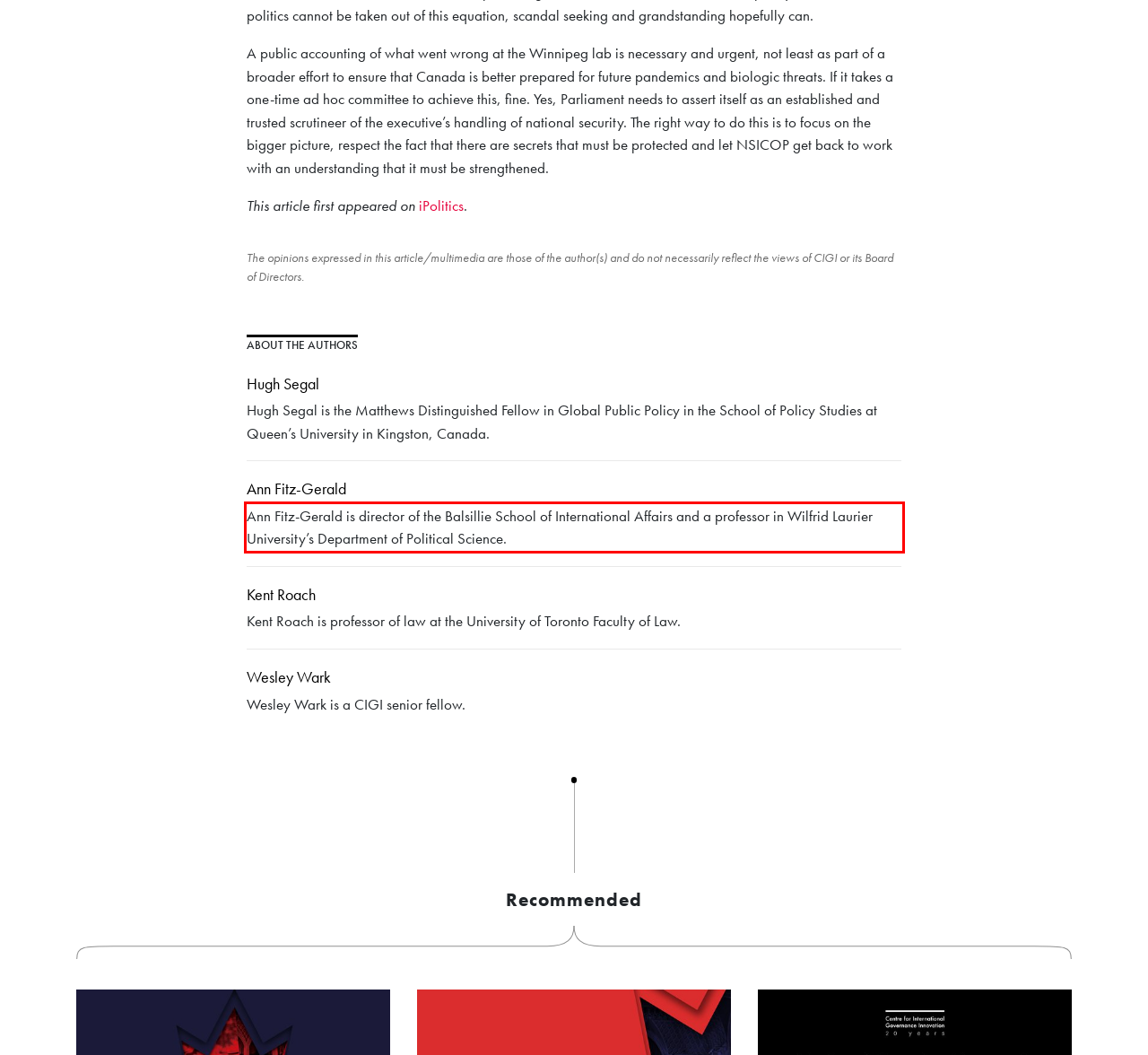Given a screenshot of a webpage, identify the red bounding box and perform OCR to recognize the text within that box.

Ann Fitz-Gerald is director of the Balsillie School of International Affairs and a professor in Wilfrid Laurier University’s Department of Political Science.